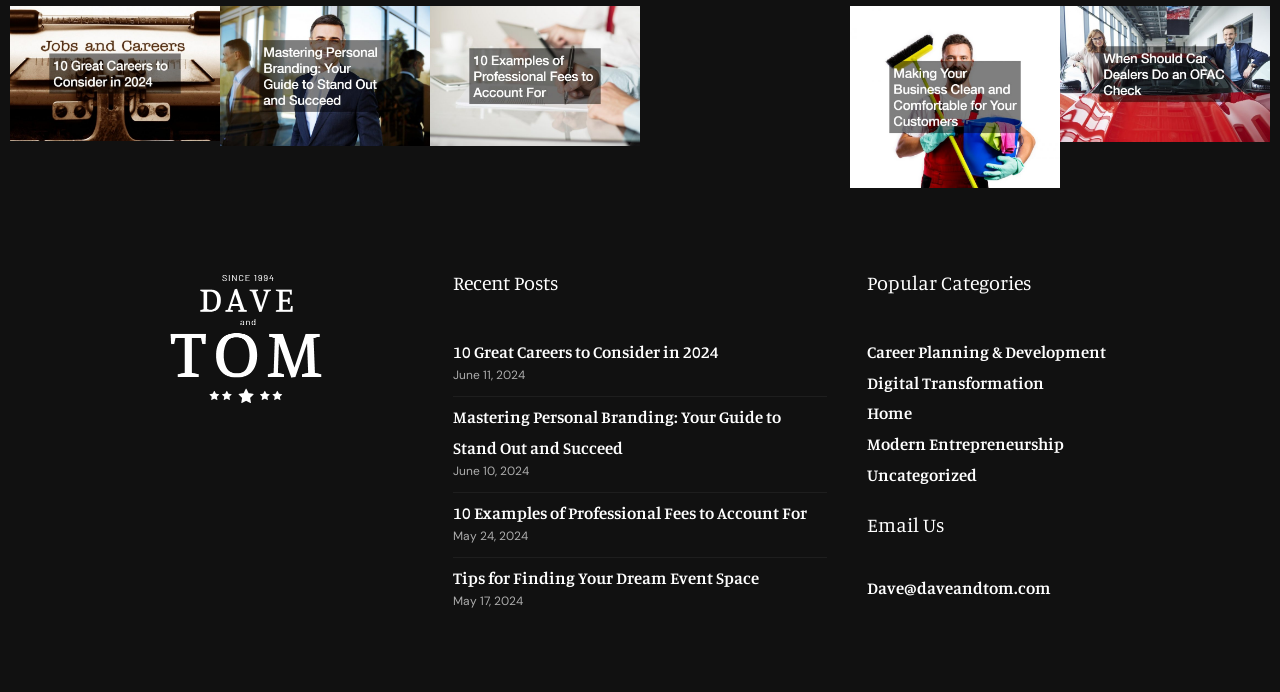From the element description Career Planning & Development, predict the bounding box coordinates of the UI element. The coordinates must be specified in the format (top-left x, top-left y, bottom-right x, bottom-right y) and should be within the 0 to 1 range.

[0.677, 0.493, 0.864, 0.524]